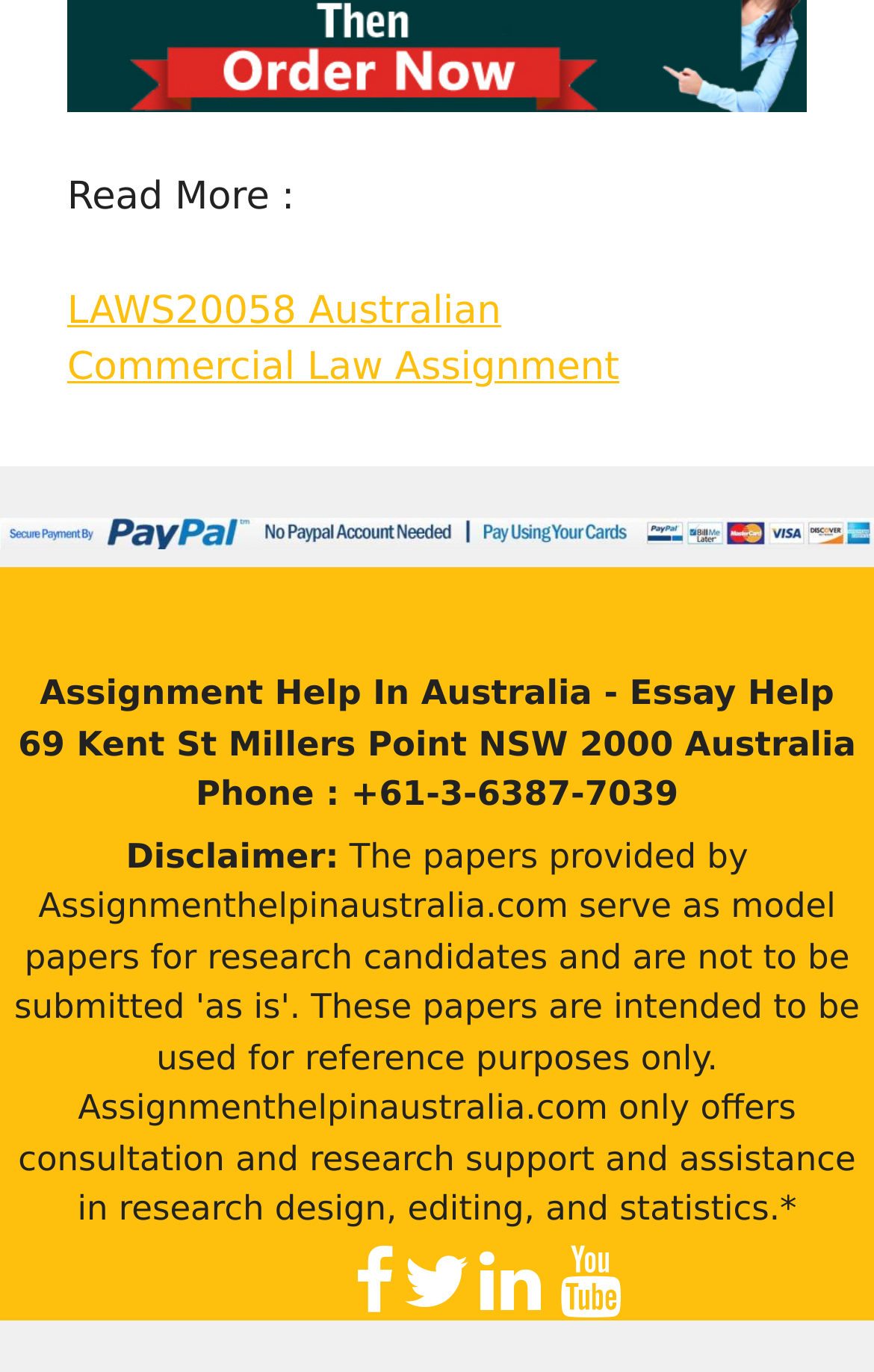Provide the bounding box coordinates, formatted as (top-left x, top-left y, bottom-right x, bottom-right y), with all values being floating point numbers between 0 and 1. Identify the bounding box of the UI element that matches the description: alt="Order Your Assignment"

[0.077, 0.044, 0.923, 0.077]